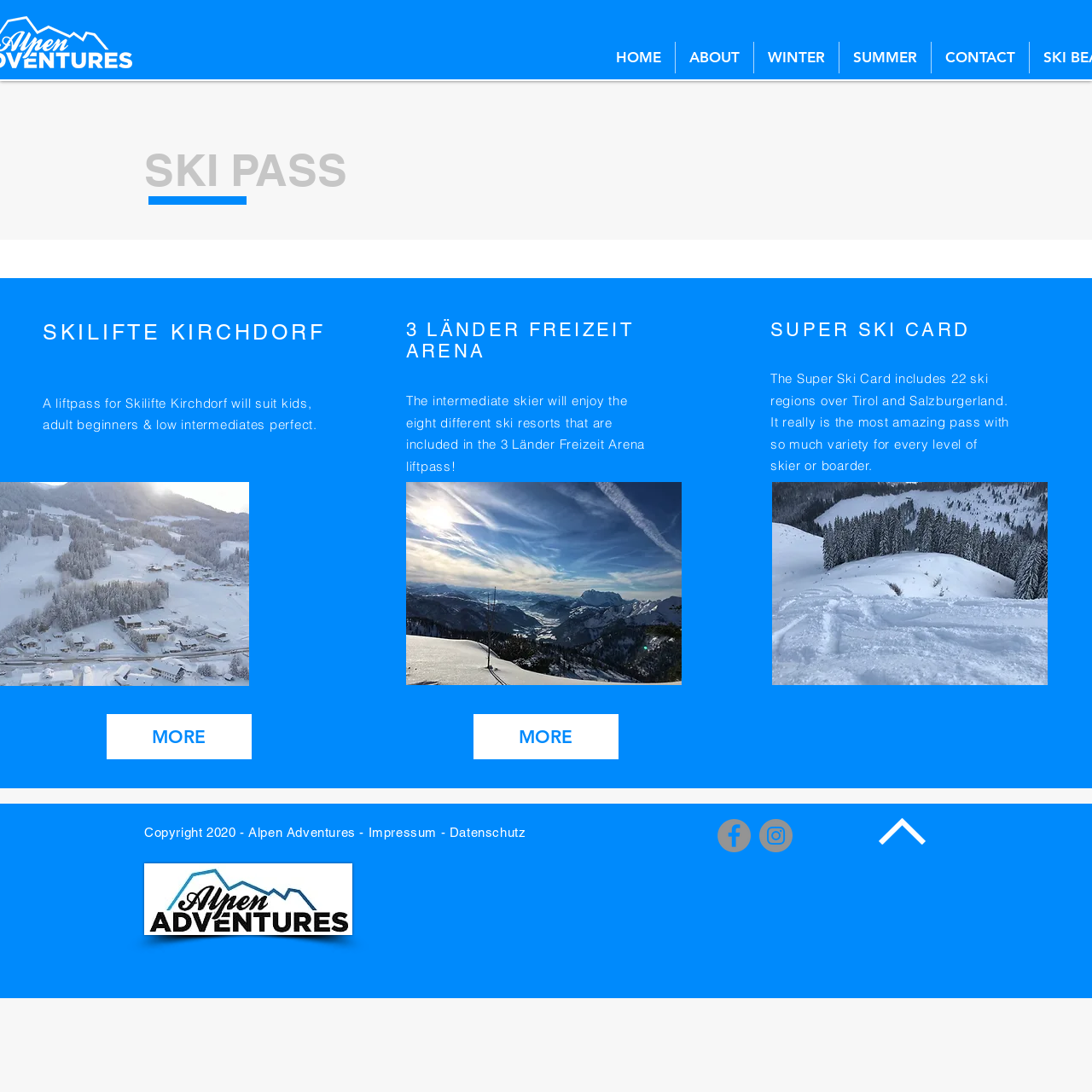What is the main topic of this webpage?
Provide a detailed answer to the question using information from the image.

Based on the webpage content, I can see that the main topic is ski passes, specifically Kirchdorf ski pass, 3 Länder Freizeit Arena Skicard, and Salzburger Super Ski Card.